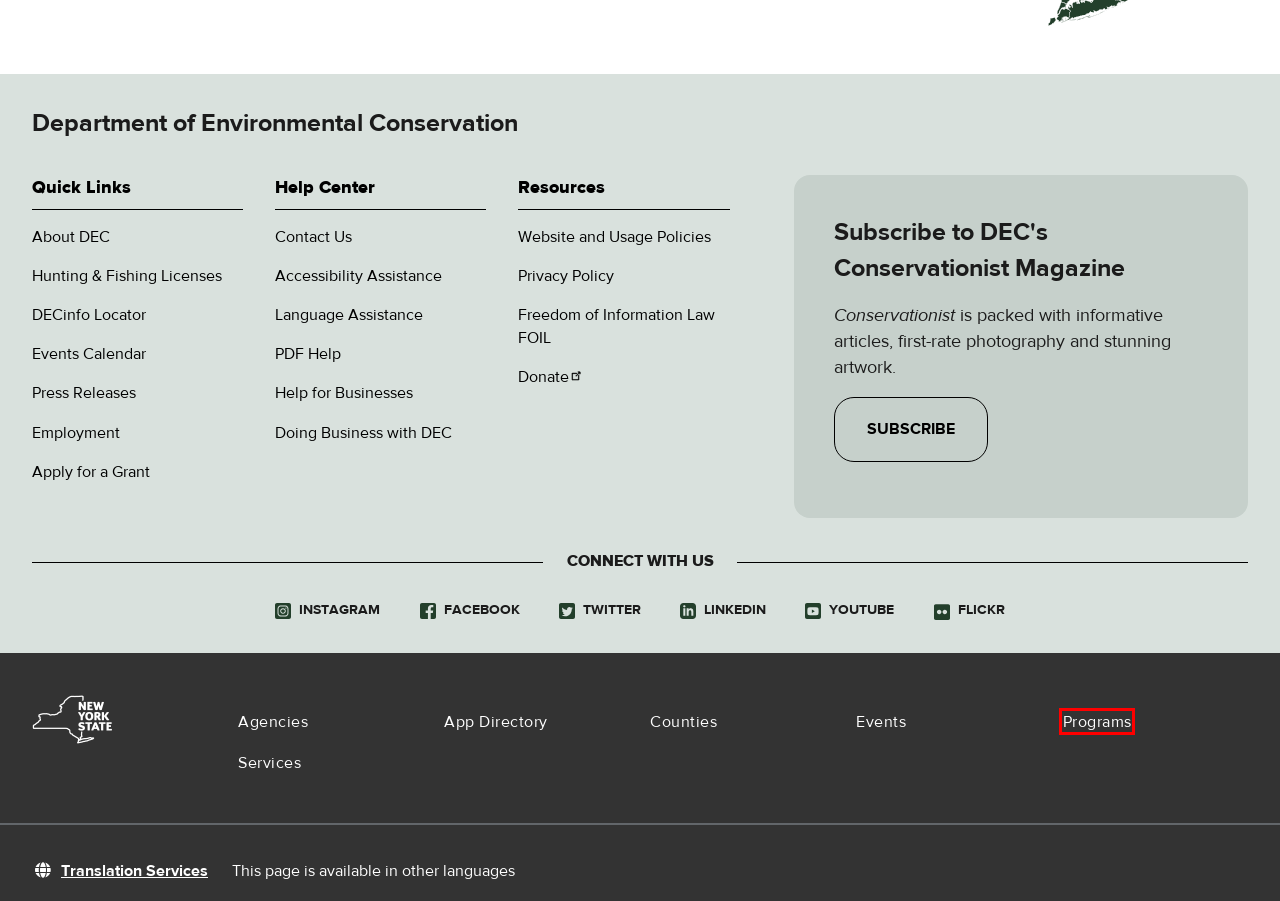Given a webpage screenshot with a red bounding box around a UI element, choose the webpage description that best matches the new webpage after clicking the element within the bounding box. Here are the candidates:
A. Web Translation Services
B. Counties
C. Events
D. 北部蛇头 - NYSDEC
E. Северный змееголов - NYSDEC
F. DEC — Natural Heritage Trust
G. Programs
H. Mobile Apps

G